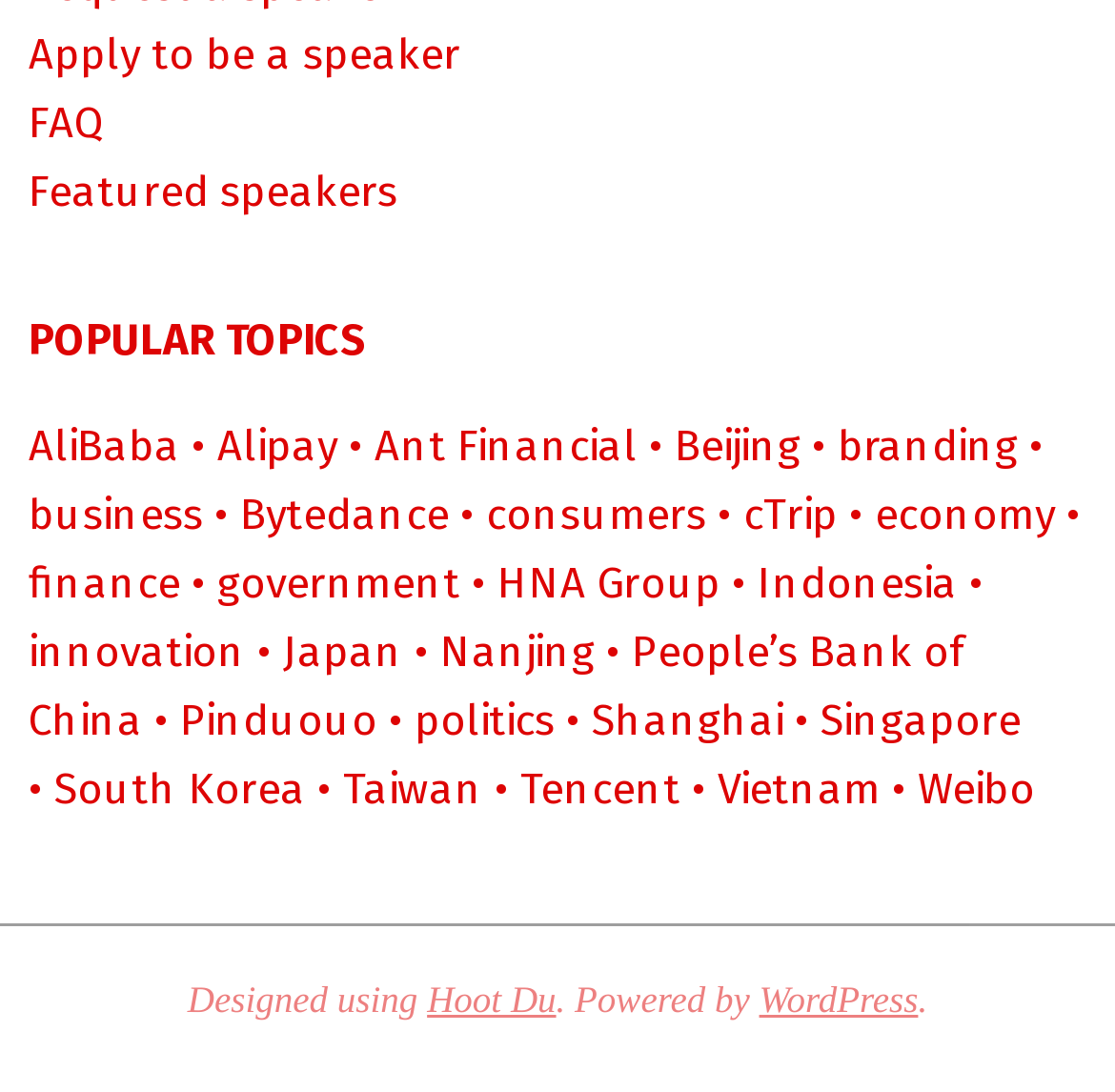Refer to the screenshot and answer the following question in detail:
What is the topic heading above the list of links?

The topic heading above the list of links is 'POPULAR TOPICS' which is a heading element located at [0.026, 0.285, 0.974, 0.337] on the webpage.